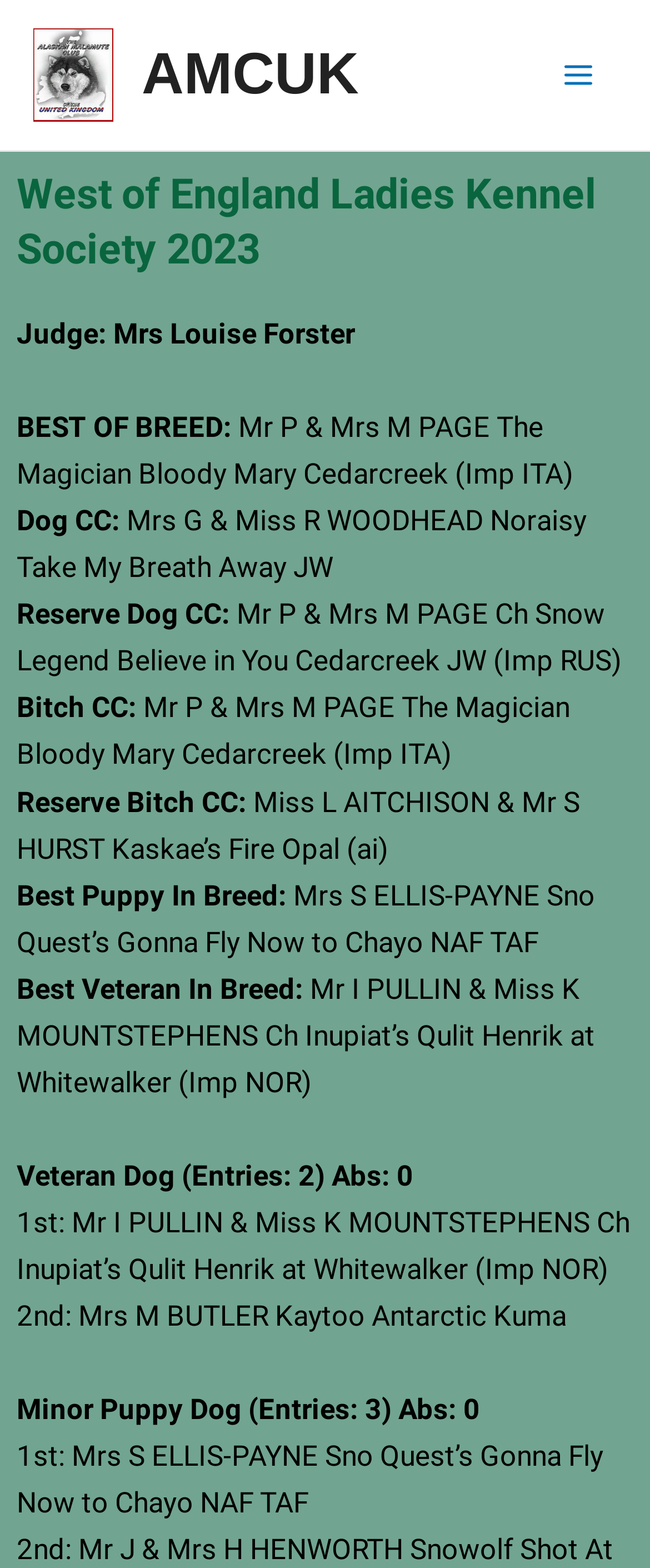Identify and provide the bounding box for the element described by: "Main Menu".

[0.832, 0.024, 0.949, 0.072]